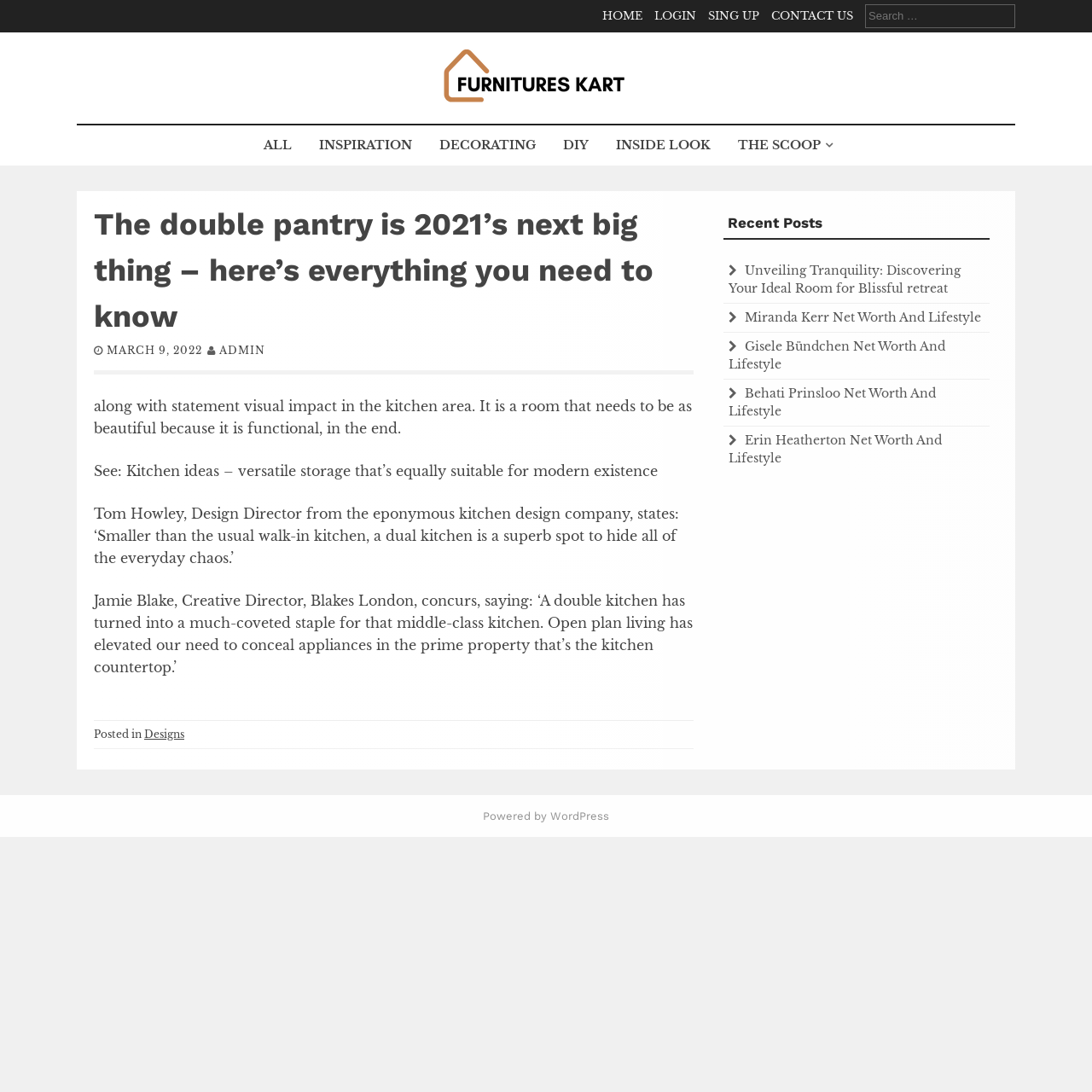What is the purpose of a double pantry?
Using the visual information, answer the question in a single word or phrase.

To hide everyday chaos